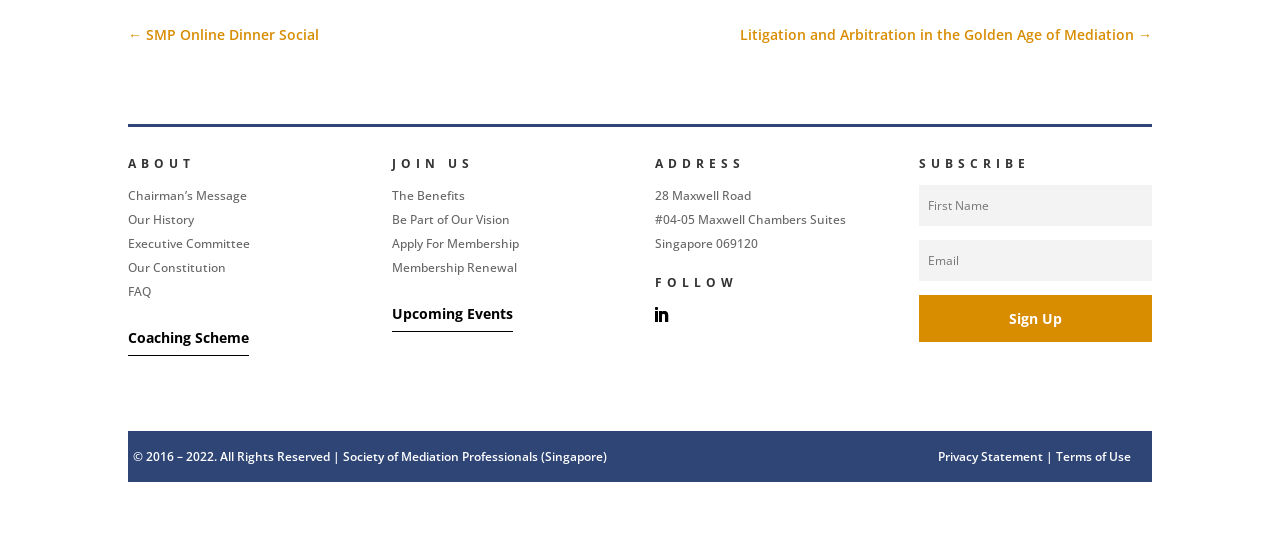Find the bounding box coordinates of the element to click in order to complete this instruction: "read Chairman’s Message". The bounding box coordinates must be four float numbers between 0 and 1, denoted as [left, top, right, bottom].

[0.1, 0.351, 0.193, 0.383]